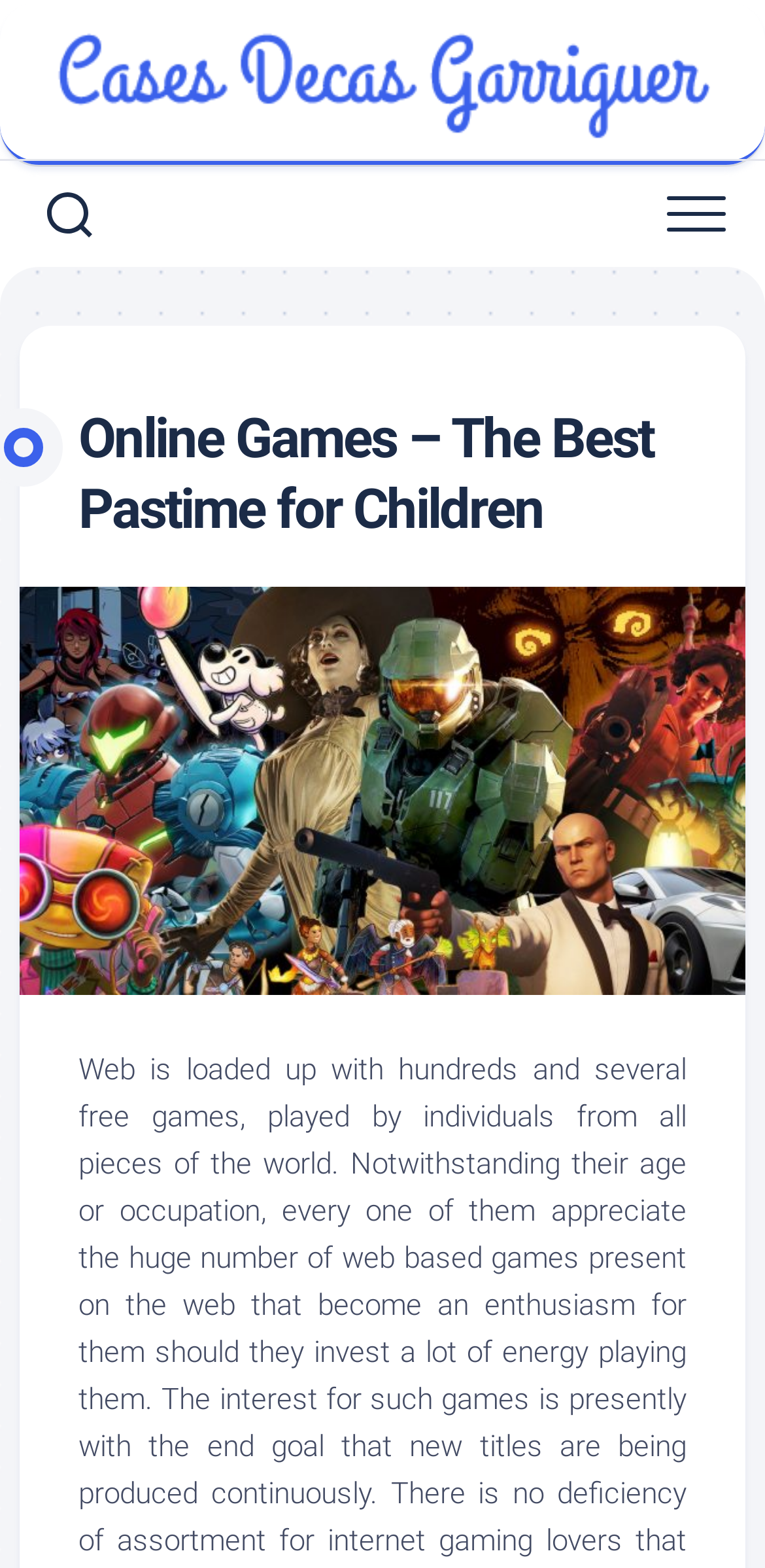Given the description of the UI element: "Expand Menu", predict the bounding box coordinates in the form of [left, top, right, bottom], with each value being a float between 0 and 1.

[0.821, 0.105, 1.0, 0.17]